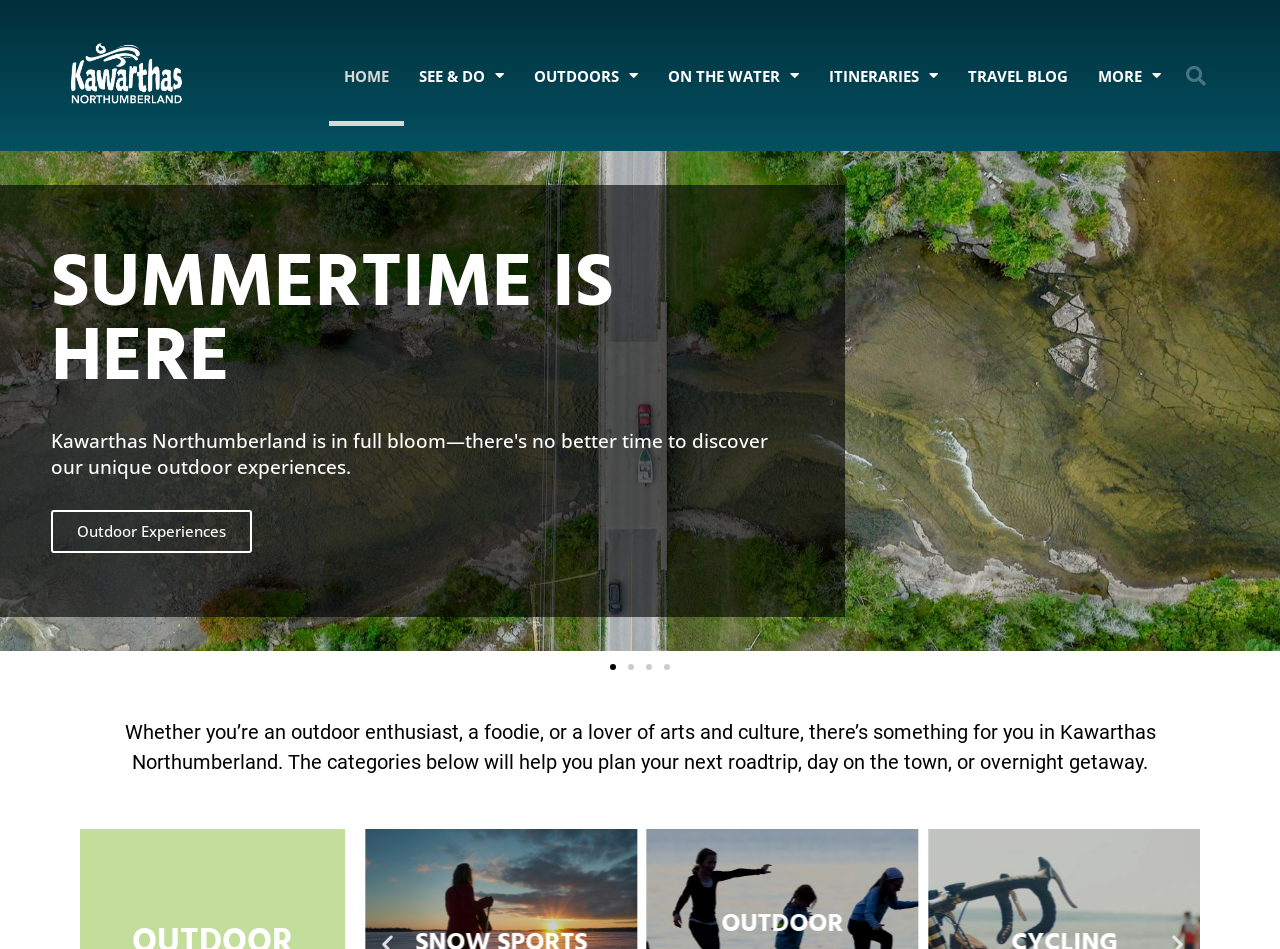Identify the bounding box coordinates of the HTML element based on this description: "More".

[0.846, 0.027, 0.919, 0.132]